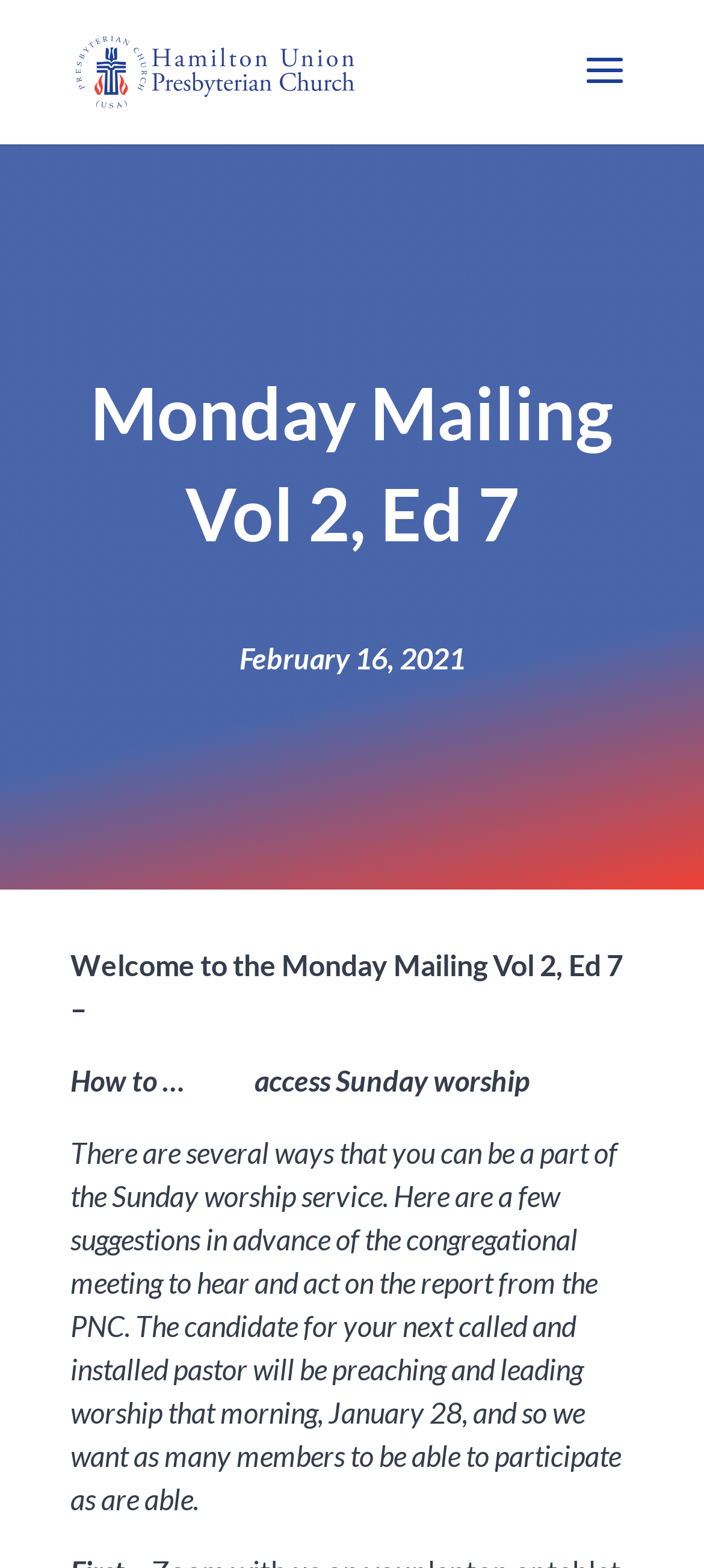How many ways are there to access Sunday worship?
Observe the image and answer the question with a one-word or short phrase response.

Several